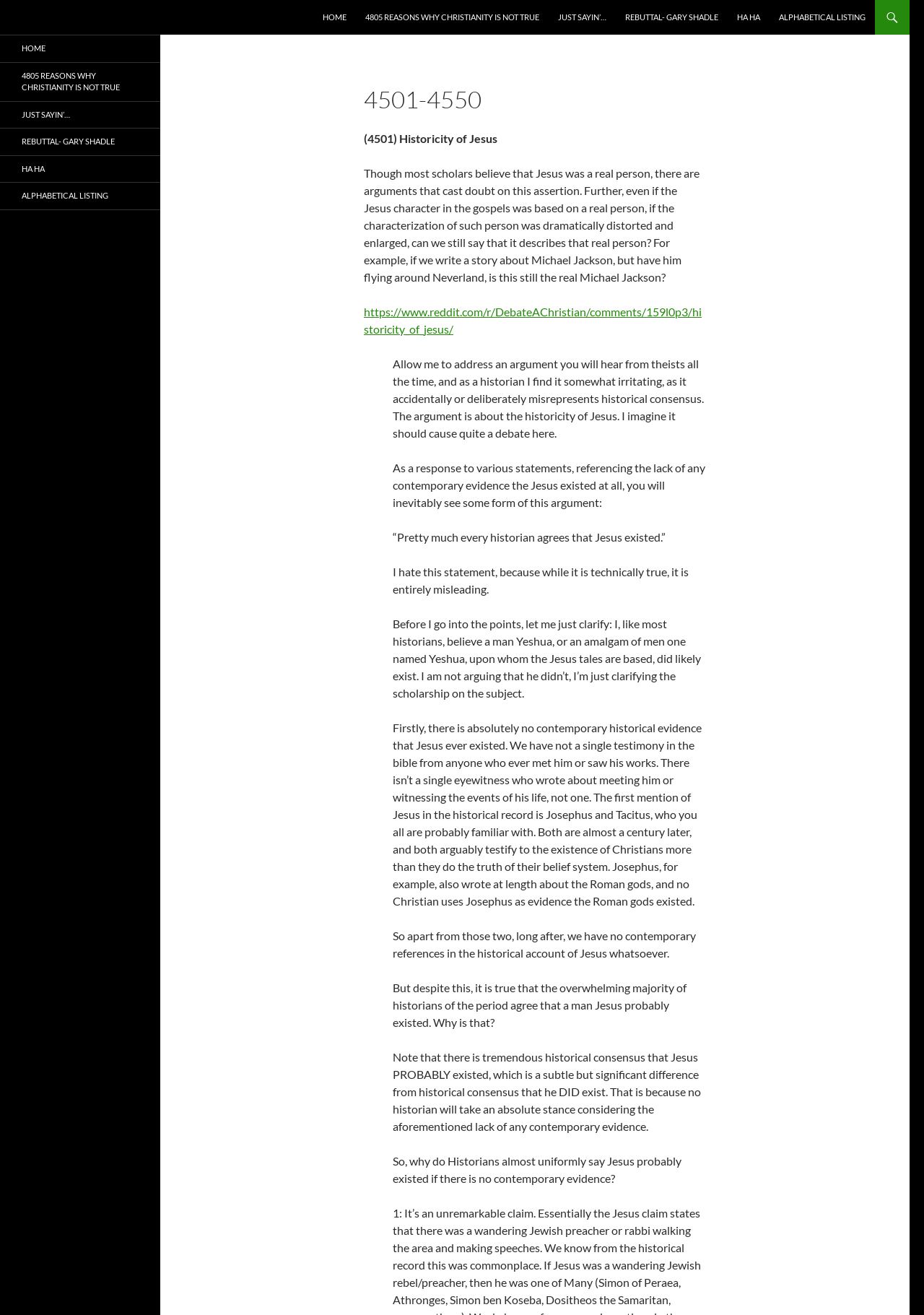Identify the primary heading of the webpage and provide its text.

4805 Reasons Christianity is False